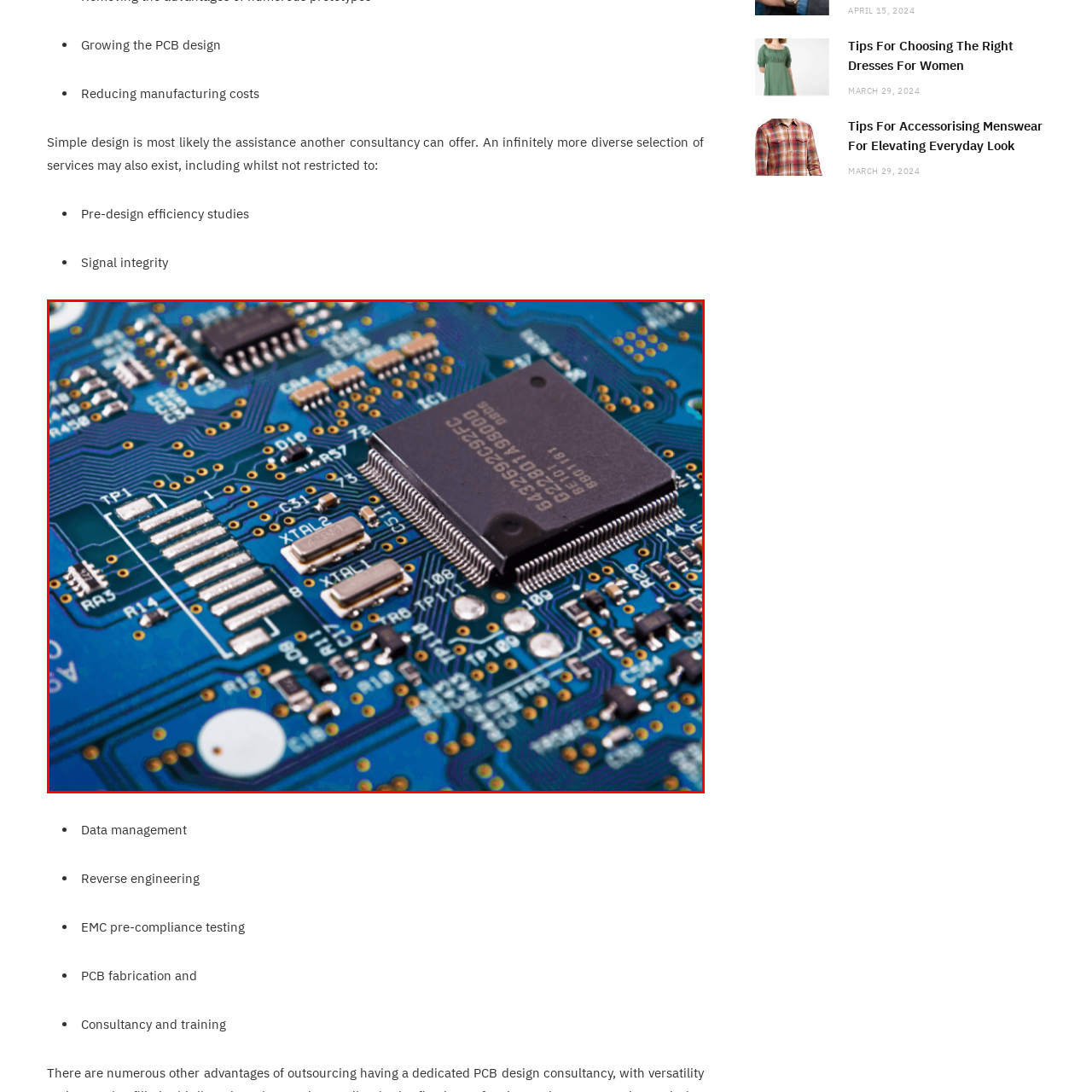Direct your attention to the section outlined in red and answer the following question with a single word or brief phrase: 
What is the color of the substrate?

Vibrant blue